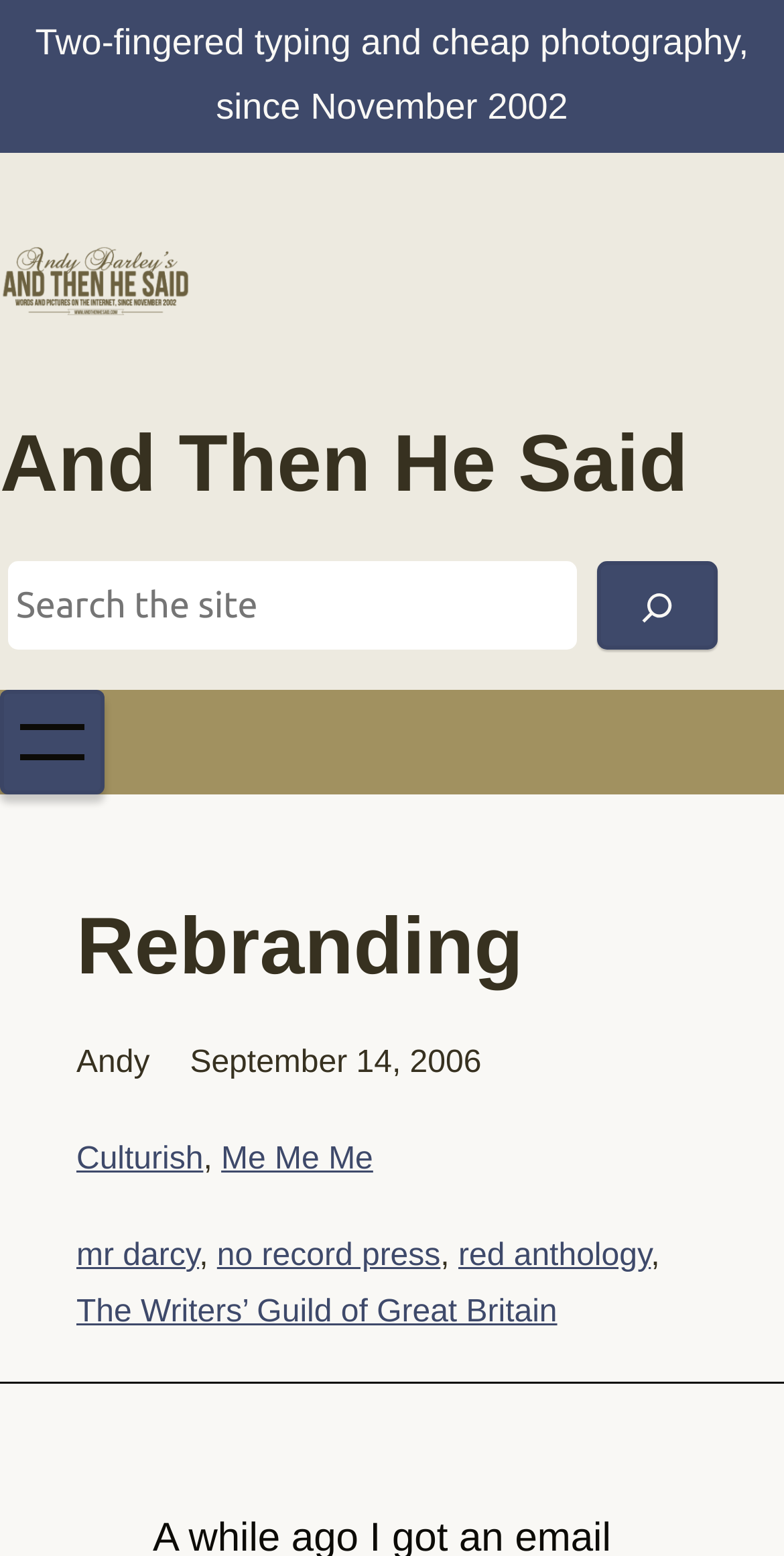Please locate the bounding box coordinates of the region I need to click to follow this instruction: "Visit Culturish".

[0.097, 0.734, 0.259, 0.756]